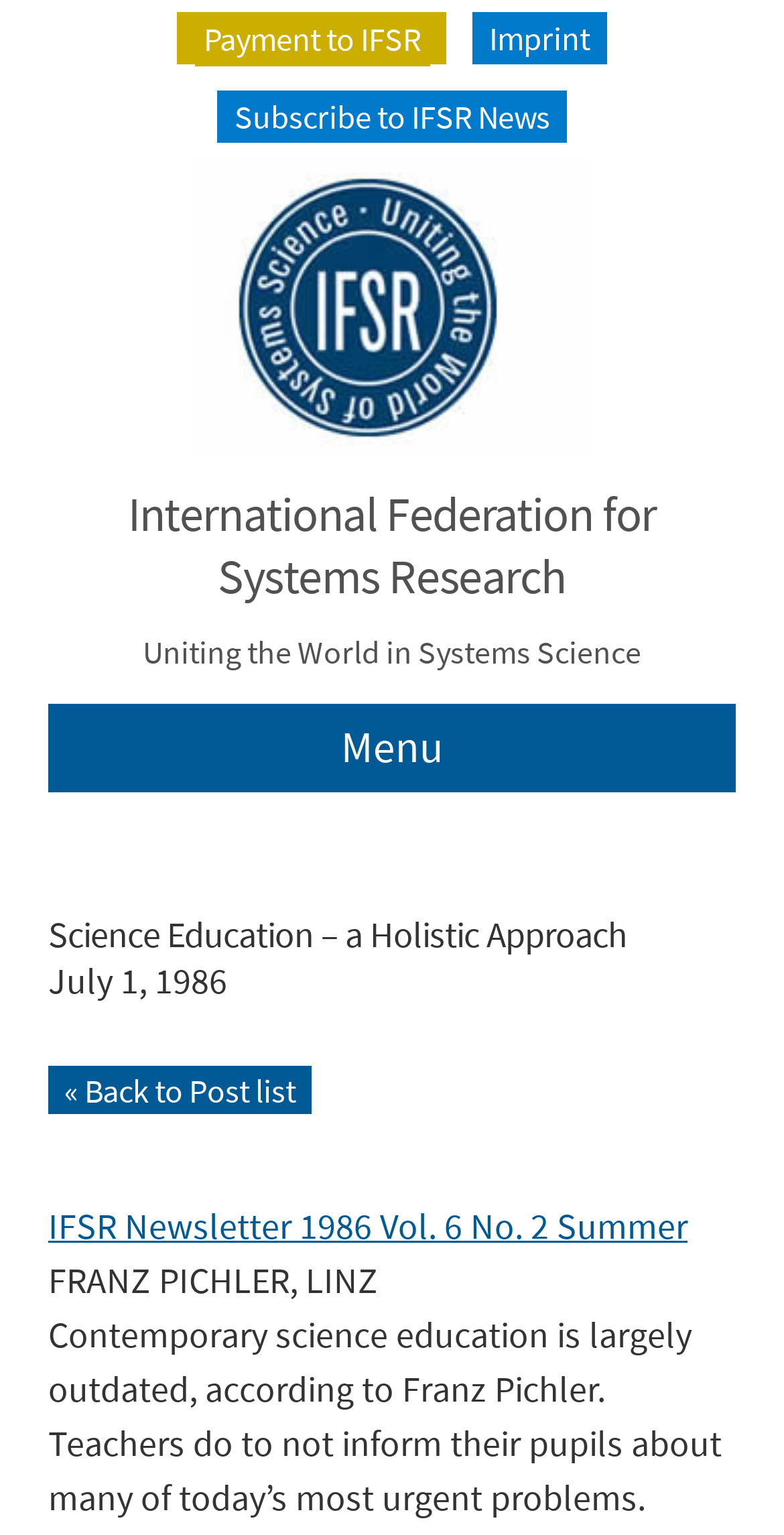Please identify the bounding box coordinates of the region to click in order to complete the task: "Read IFSR Newsletter 1986 Vol. 6 No. 2 Summer". The coordinates must be four float numbers between 0 and 1, specified as [left, top, right, bottom].

[0.062, 0.783, 0.877, 0.814]